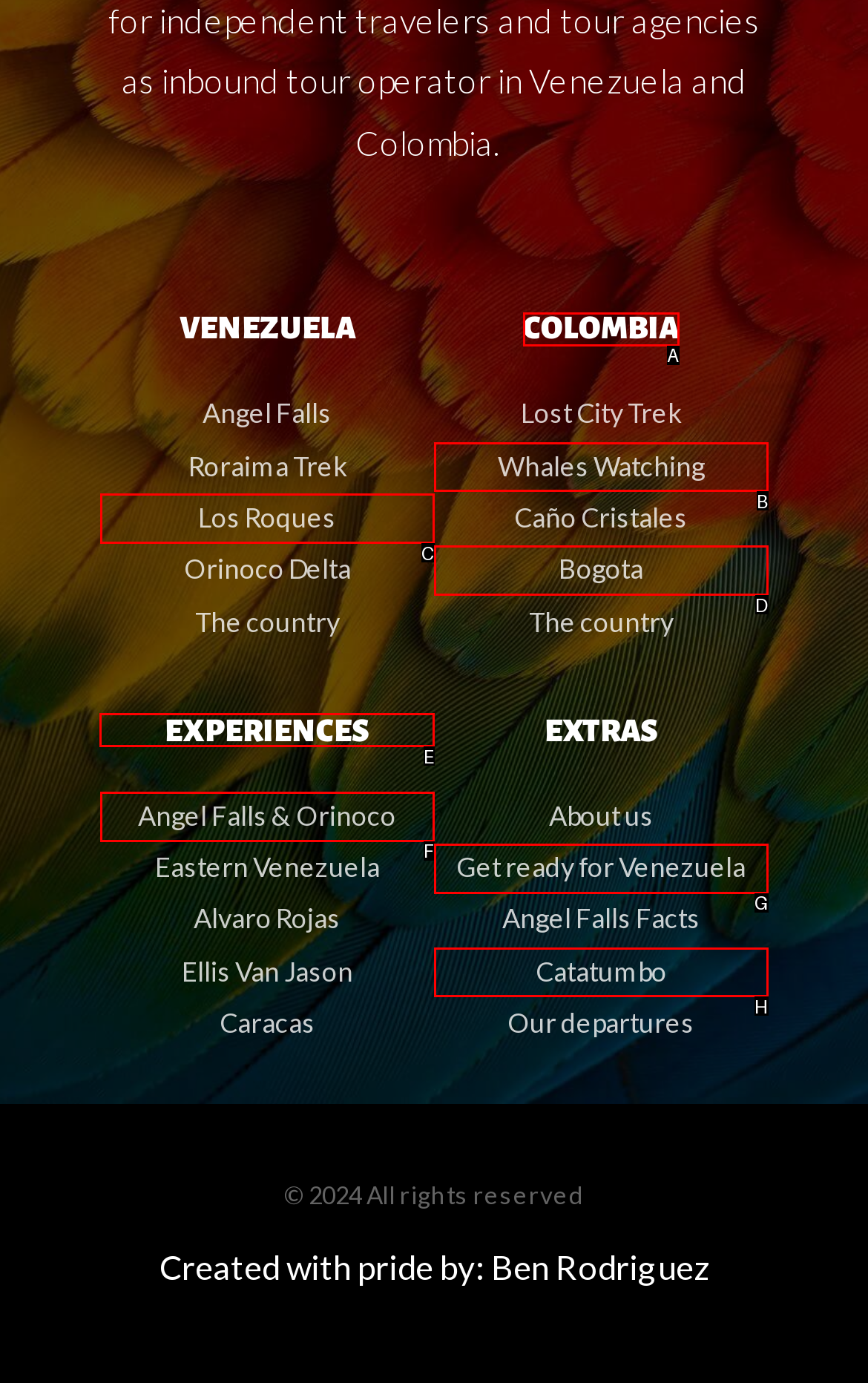Given the task: Read about experiences, tell me which HTML element to click on.
Answer with the letter of the correct option from the given choices.

E